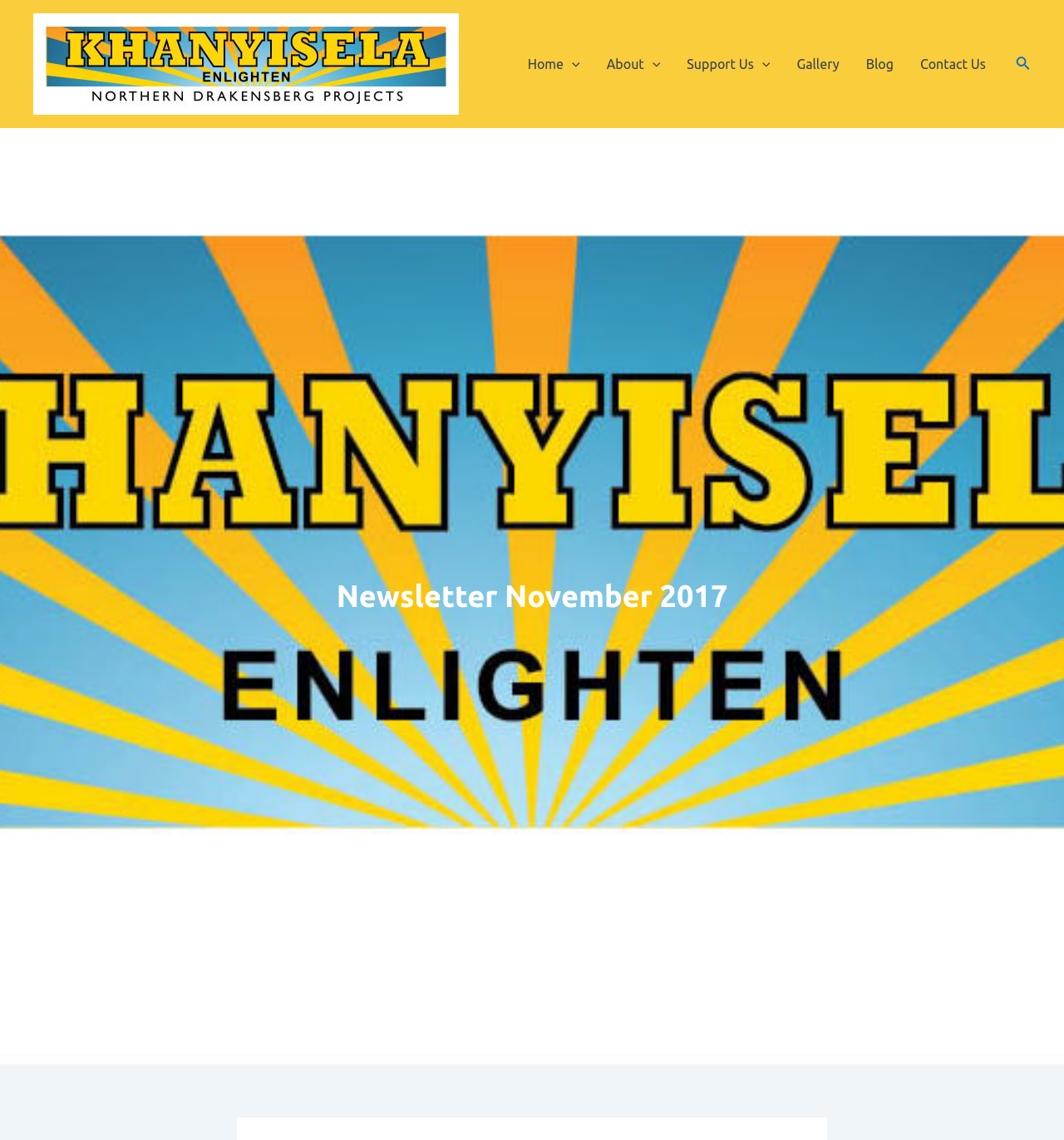Determine the bounding box coordinates of the clickable region to carry out the instruction: "open gallery".

[0.736, 0.027, 0.801, 0.085]